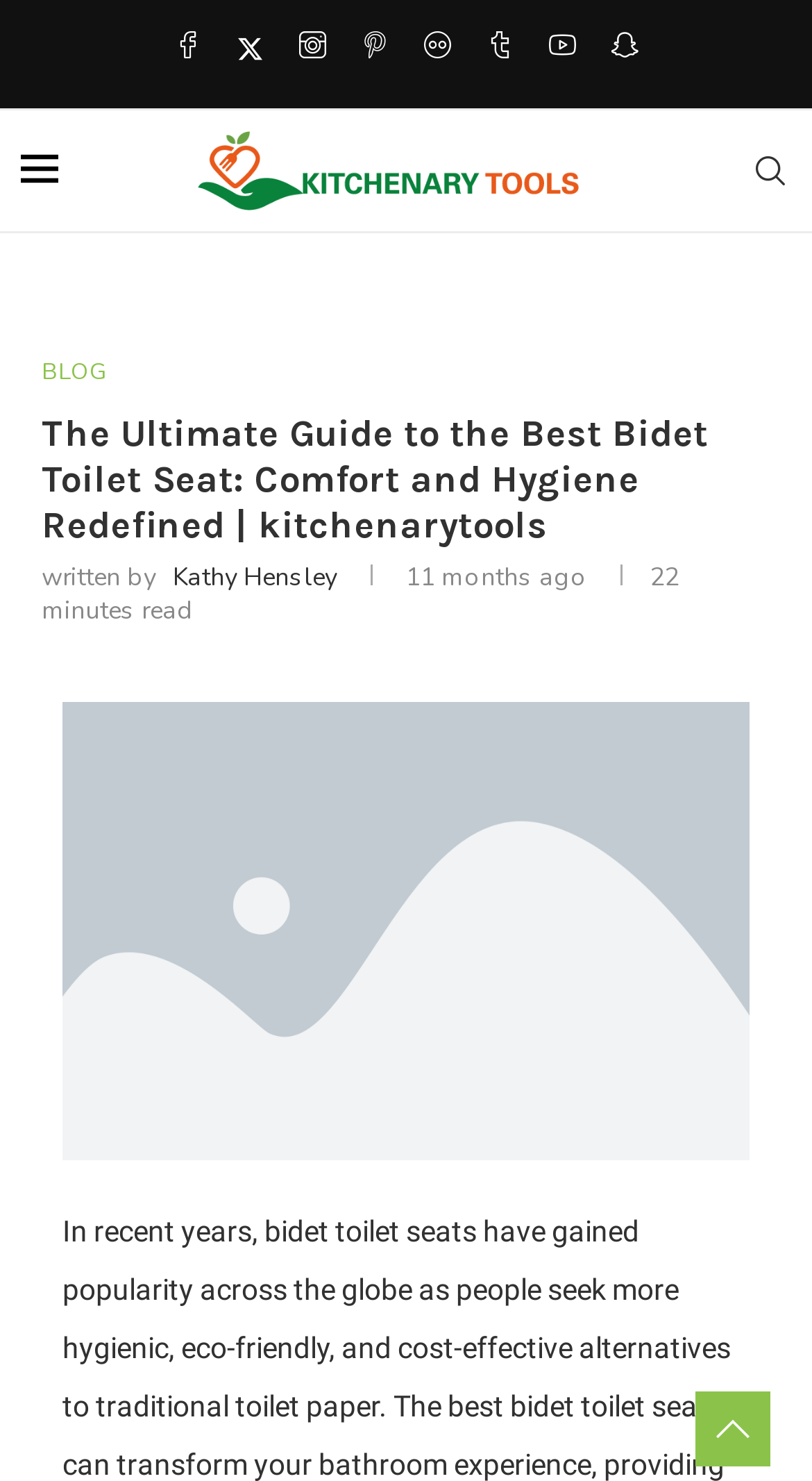How long does it take to read the article?
Based on the image, answer the question with a single word or brief phrase.

22 minutes